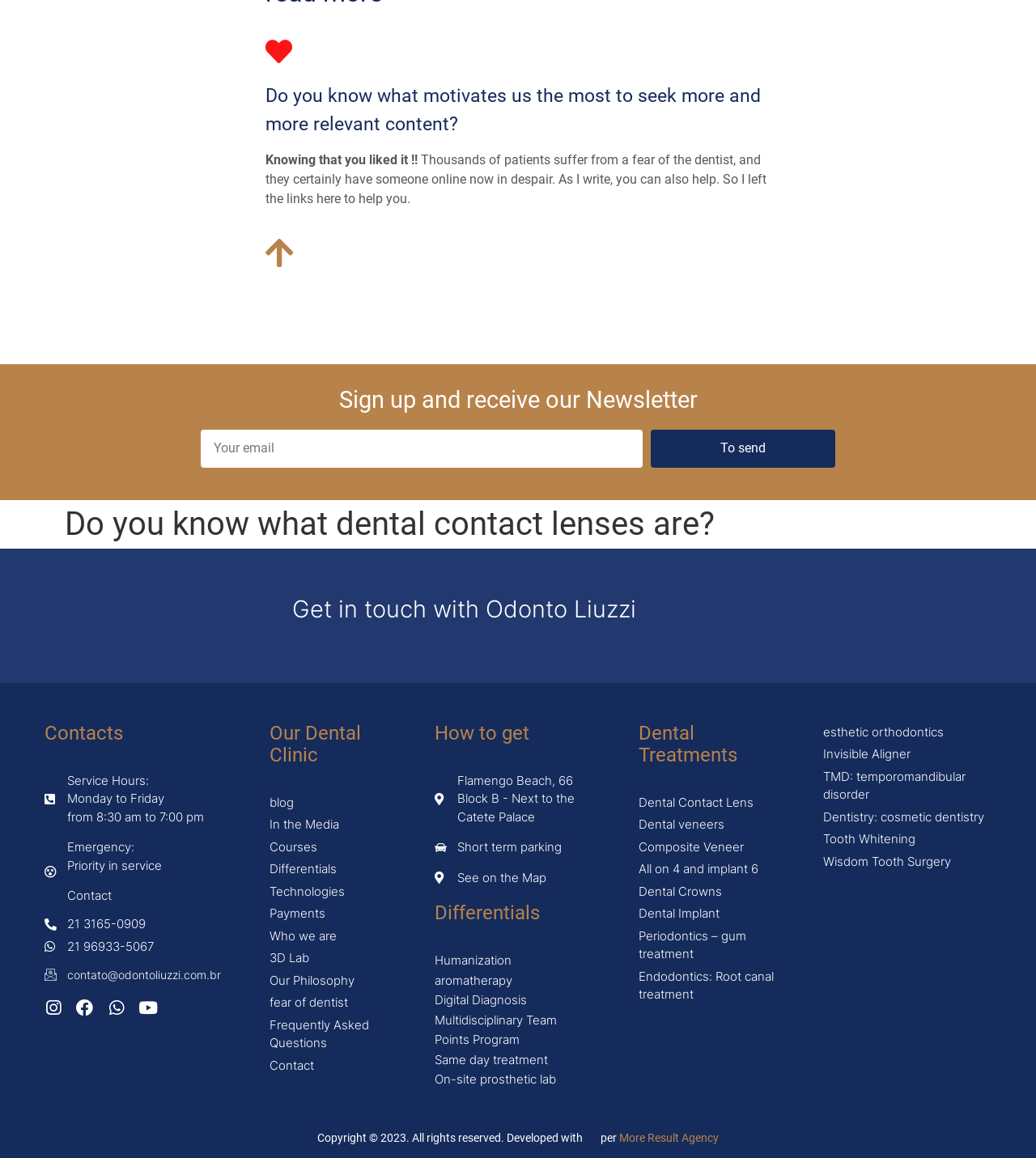Pinpoint the bounding box coordinates of the element that must be clicked to accomplish the following instruction: "View FAQ". The coordinates should be in the format of four float numbers between 0 and 1, i.e., [left, top, right, bottom].

None